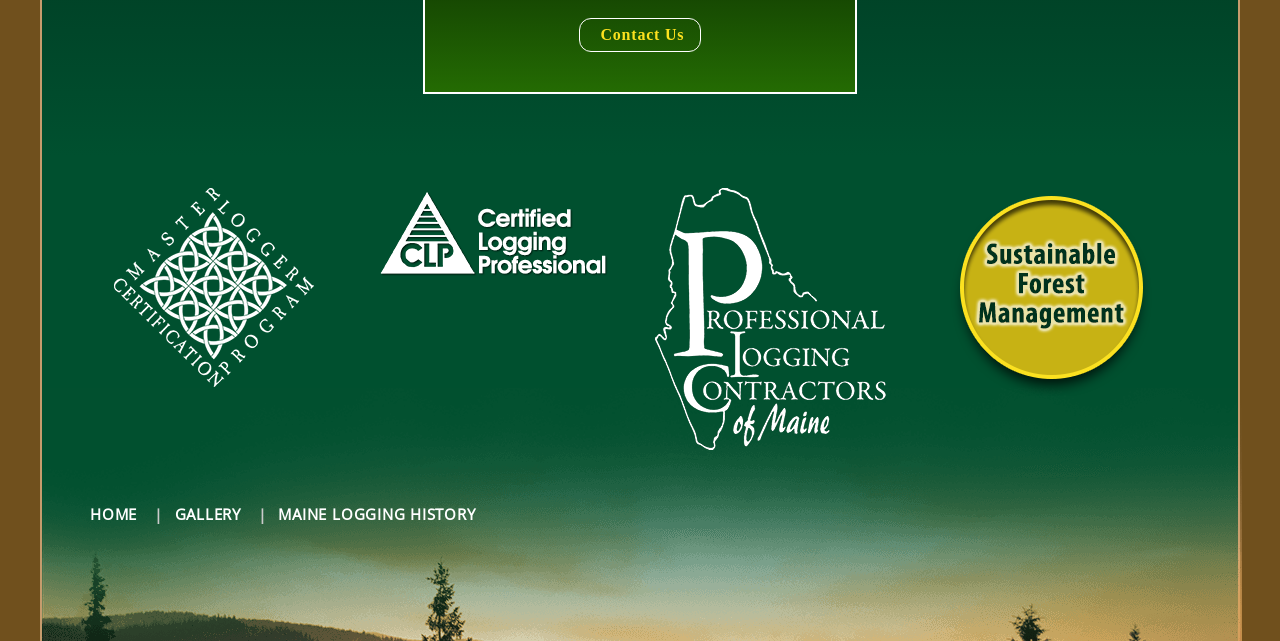Identify the bounding box coordinates of the clickable region to carry out the given instruction: "Learn about Sustainable Forest Management".

[0.74, 0.435, 0.902, 0.469]